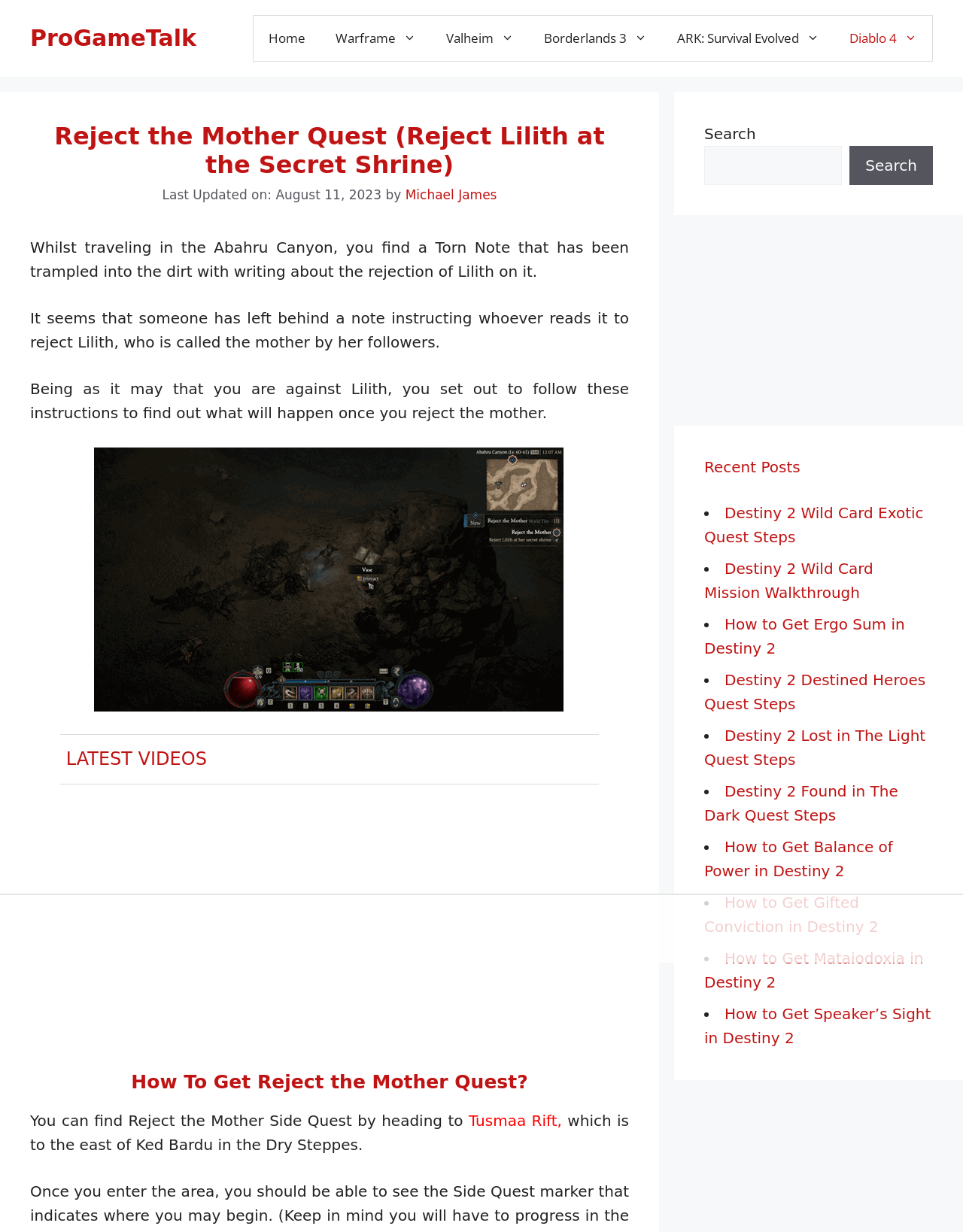Find the bounding box of the UI element described as: "parent_node: Search name="s"". The bounding box coordinates should be given as four float values between 0 and 1, i.e., [left, top, right, bottom].

[0.731, 0.118, 0.874, 0.15]